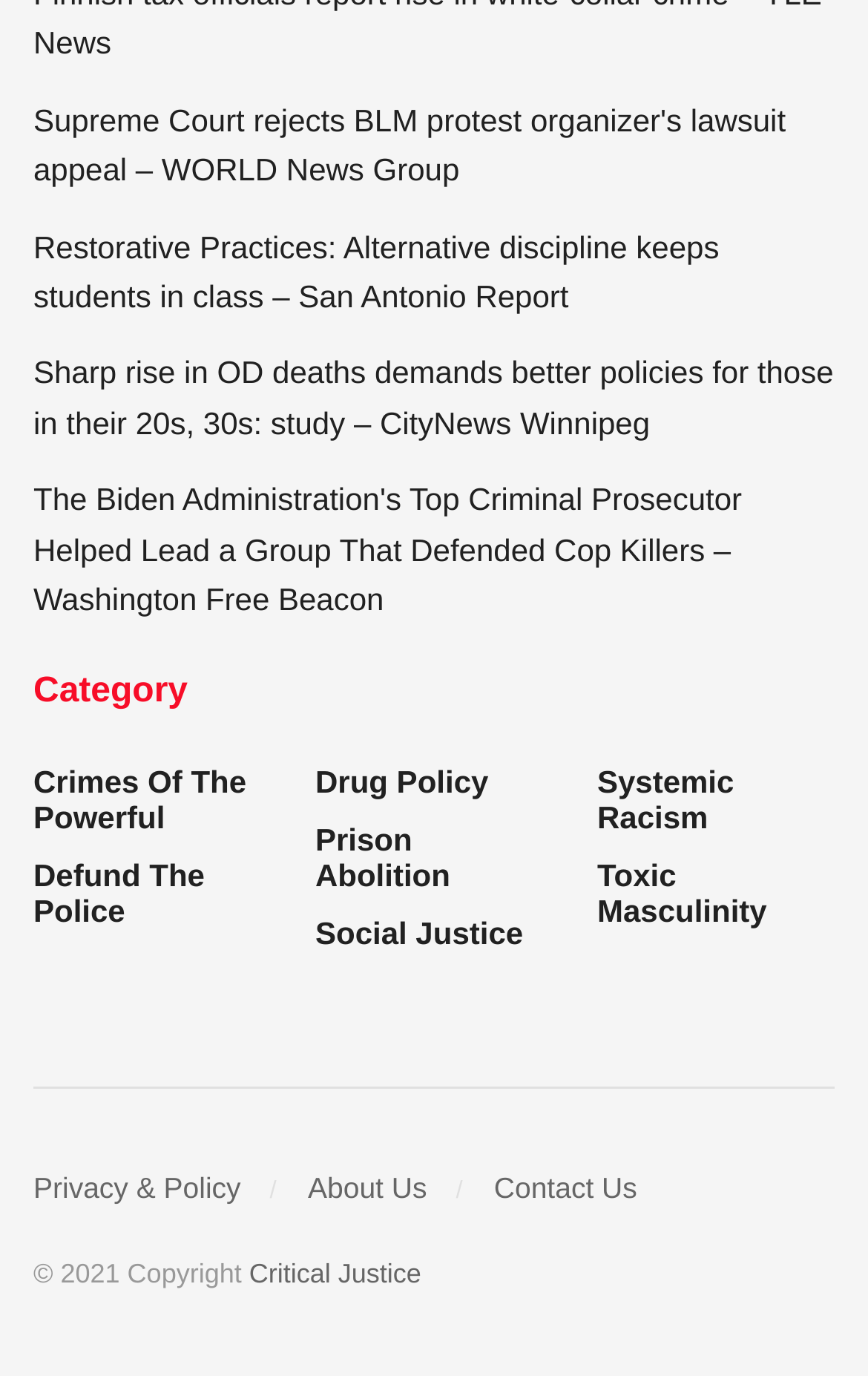Please determine the bounding box coordinates of the element to click on in order to accomplish the following task: "Read news about Supreme Court". Ensure the coordinates are four float numbers ranging from 0 to 1, i.e., [left, top, right, bottom].

[0.038, 0.074, 0.905, 0.136]